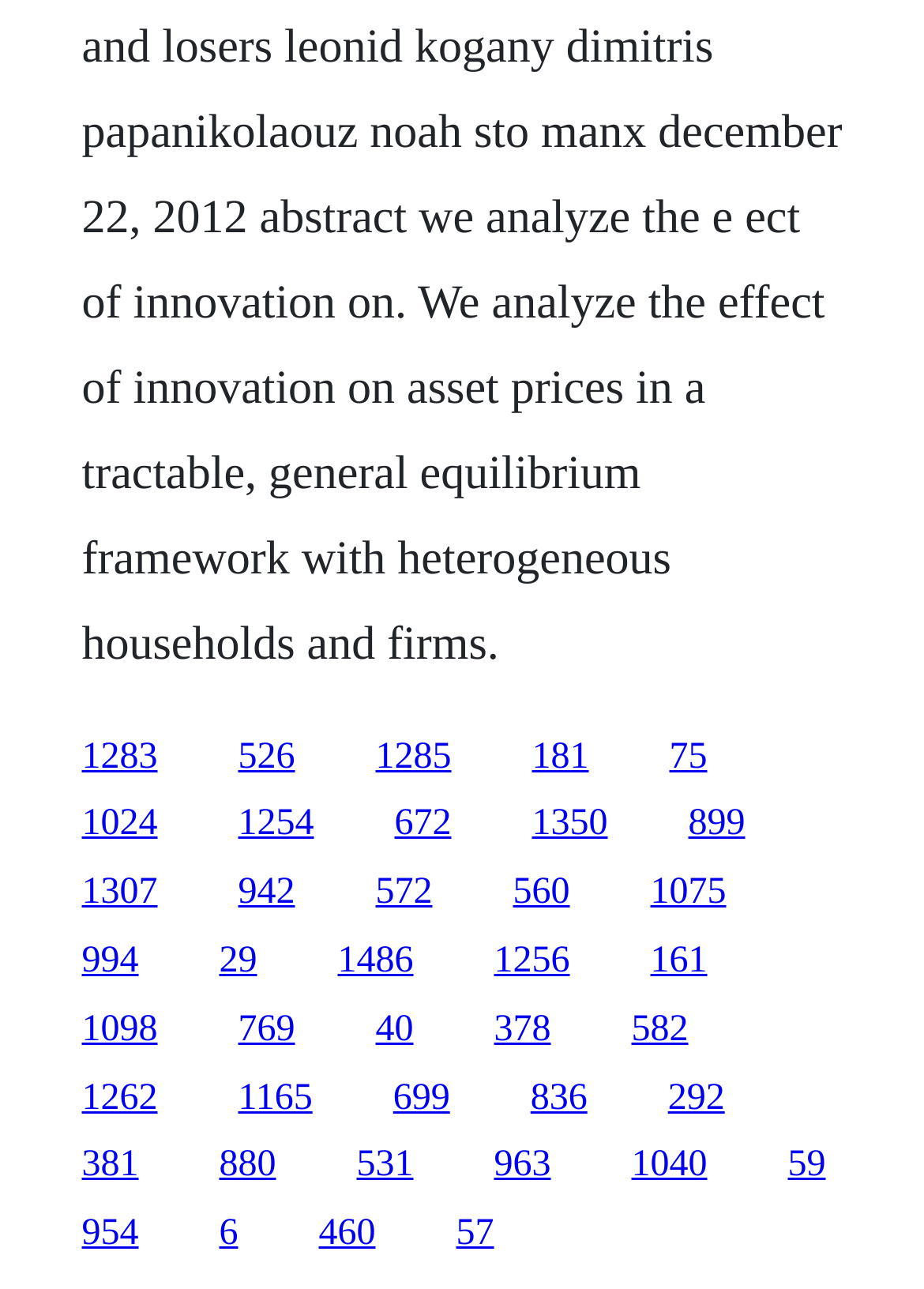Provide the bounding box coordinates of the section that needs to be clicked to accomplish the following instruction: "click the first link."

[0.088, 0.571, 0.171, 0.602]